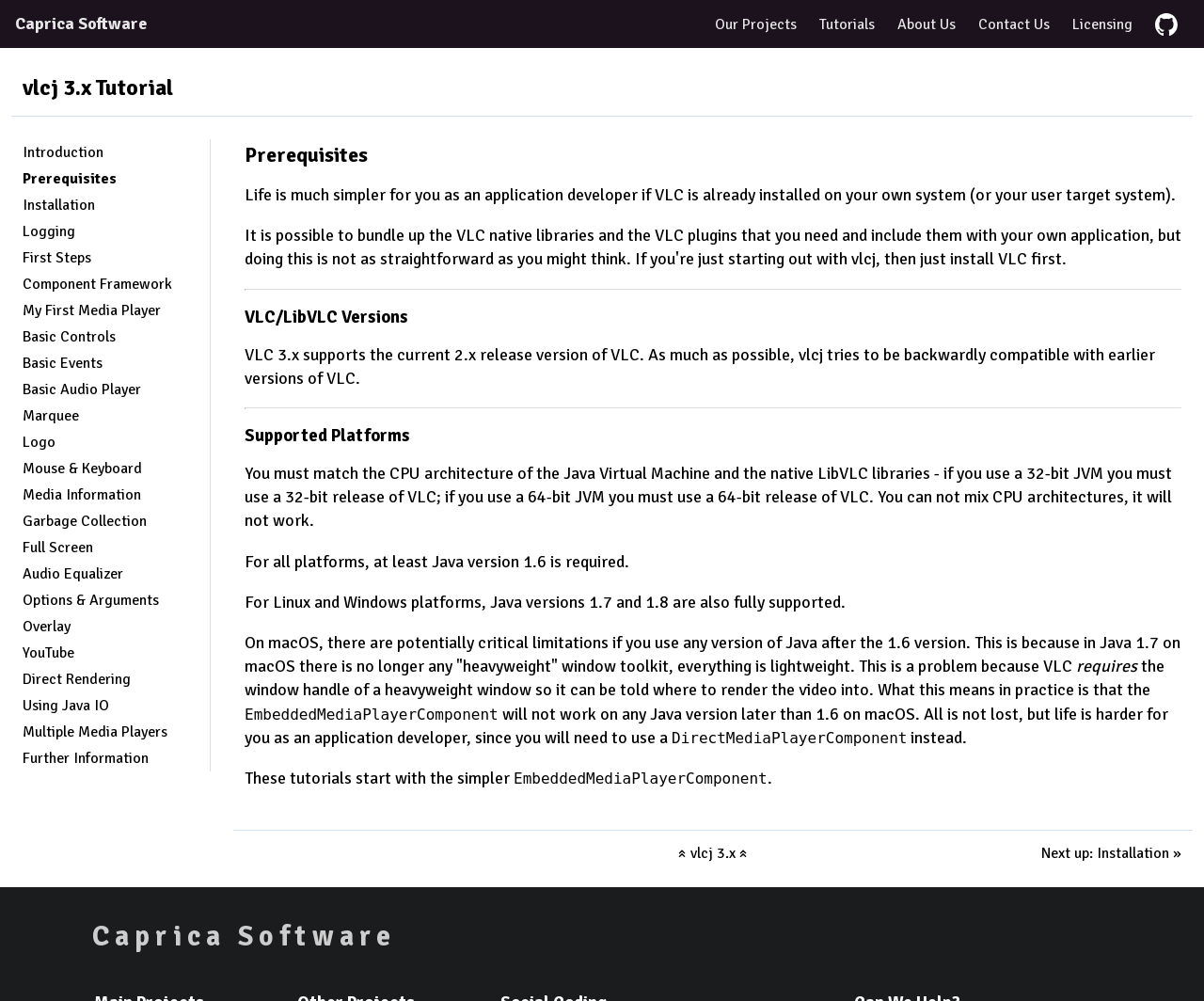What is the next tutorial about?
Examine the image and give a concise answer in one word or a short phrase.

Installation